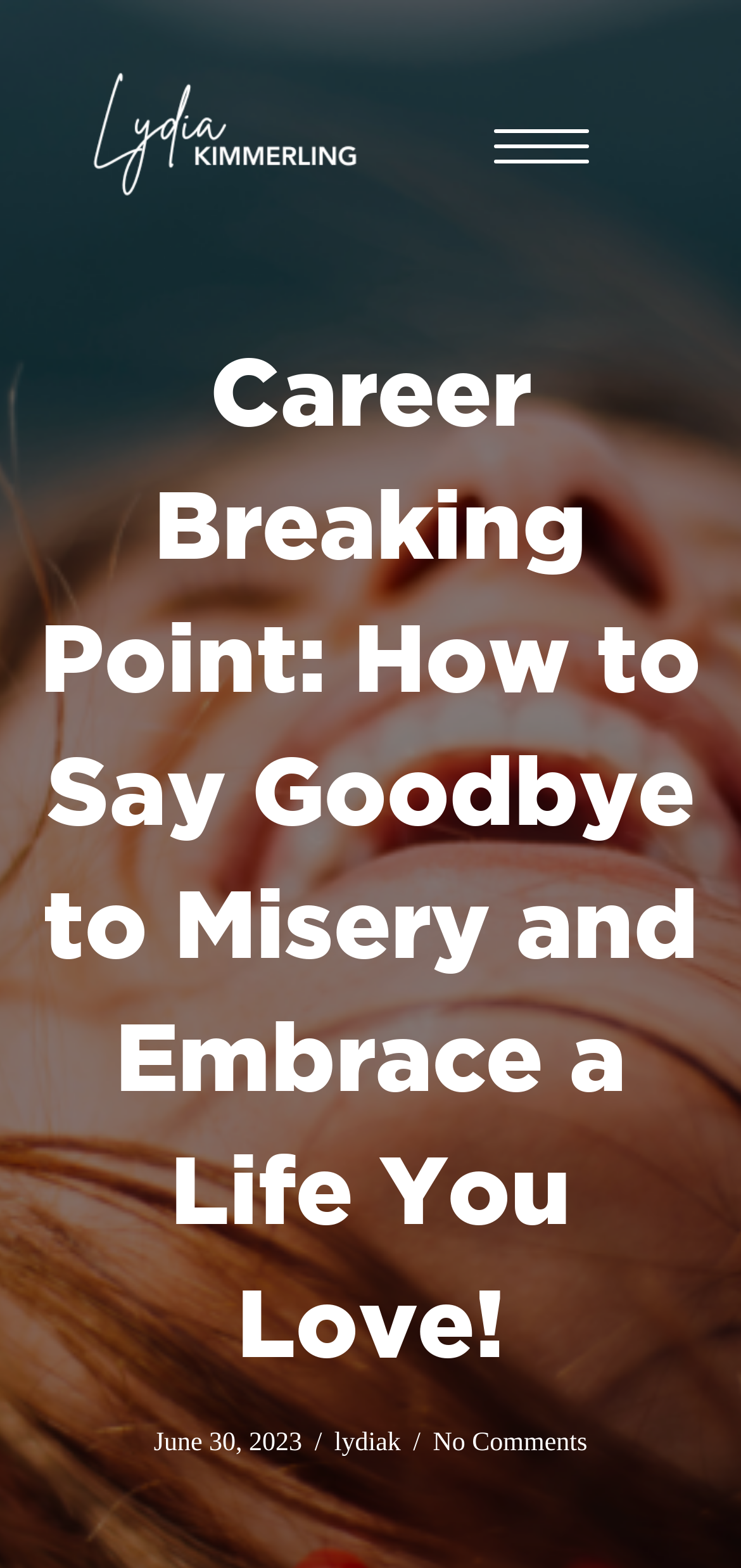Based on the element description, predict the bounding box coordinates (top-left x, top-left y, bottom-right x, bottom-right y) for the UI element in the screenshot: No Comments

[0.584, 0.912, 0.793, 0.93]